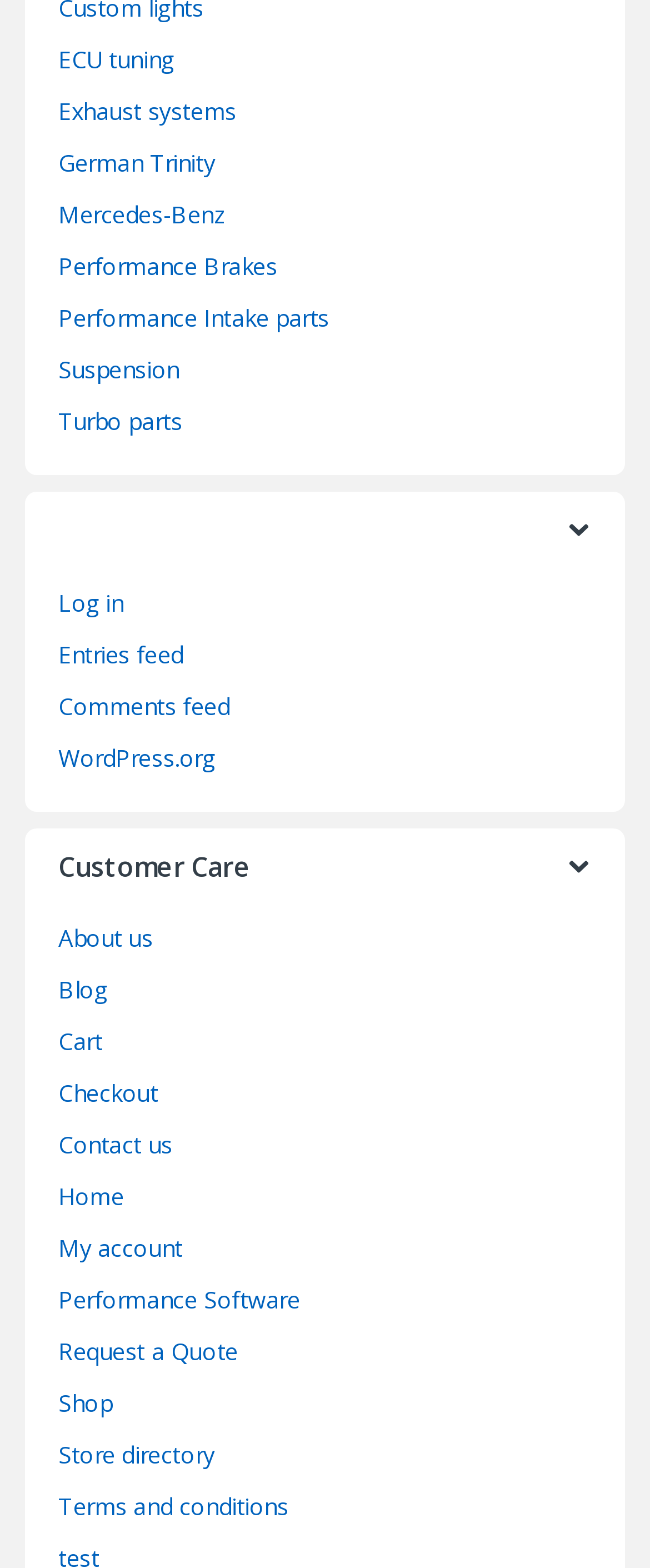Determine the bounding box of the UI component based on this description: "Exhaust systems". The bounding box coordinates should be four float values between 0 and 1, i.e., [left, top, right, bottom].

[0.09, 0.061, 0.364, 0.081]